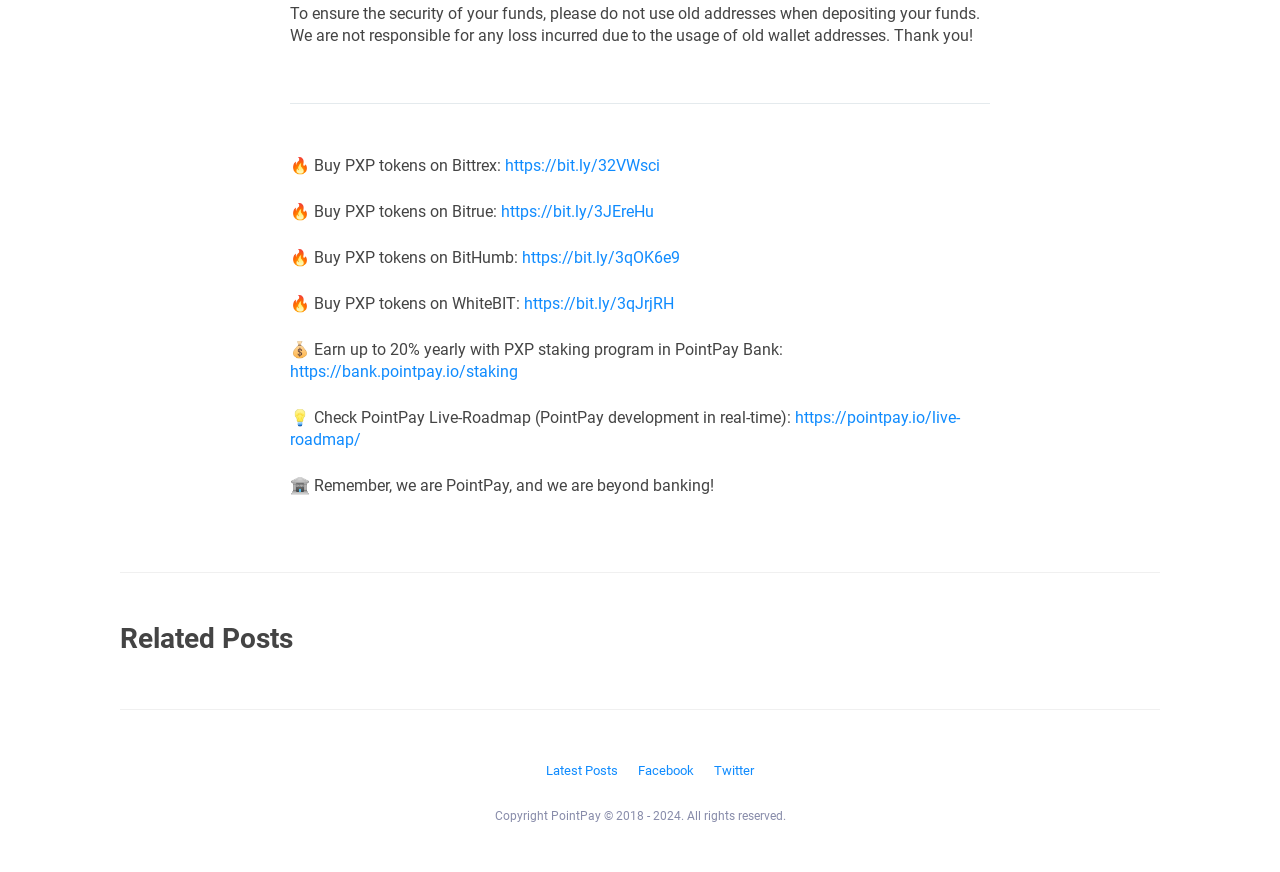What is the maximum yearly earning percentage with PXP staking program?
Please craft a detailed and exhaustive response to the question.

I found the text 'Earn up to 20% yearly with PXP staking program in PointPay Bank' which indicates that the maximum yearly earning percentage with PXP staking program is 20%.